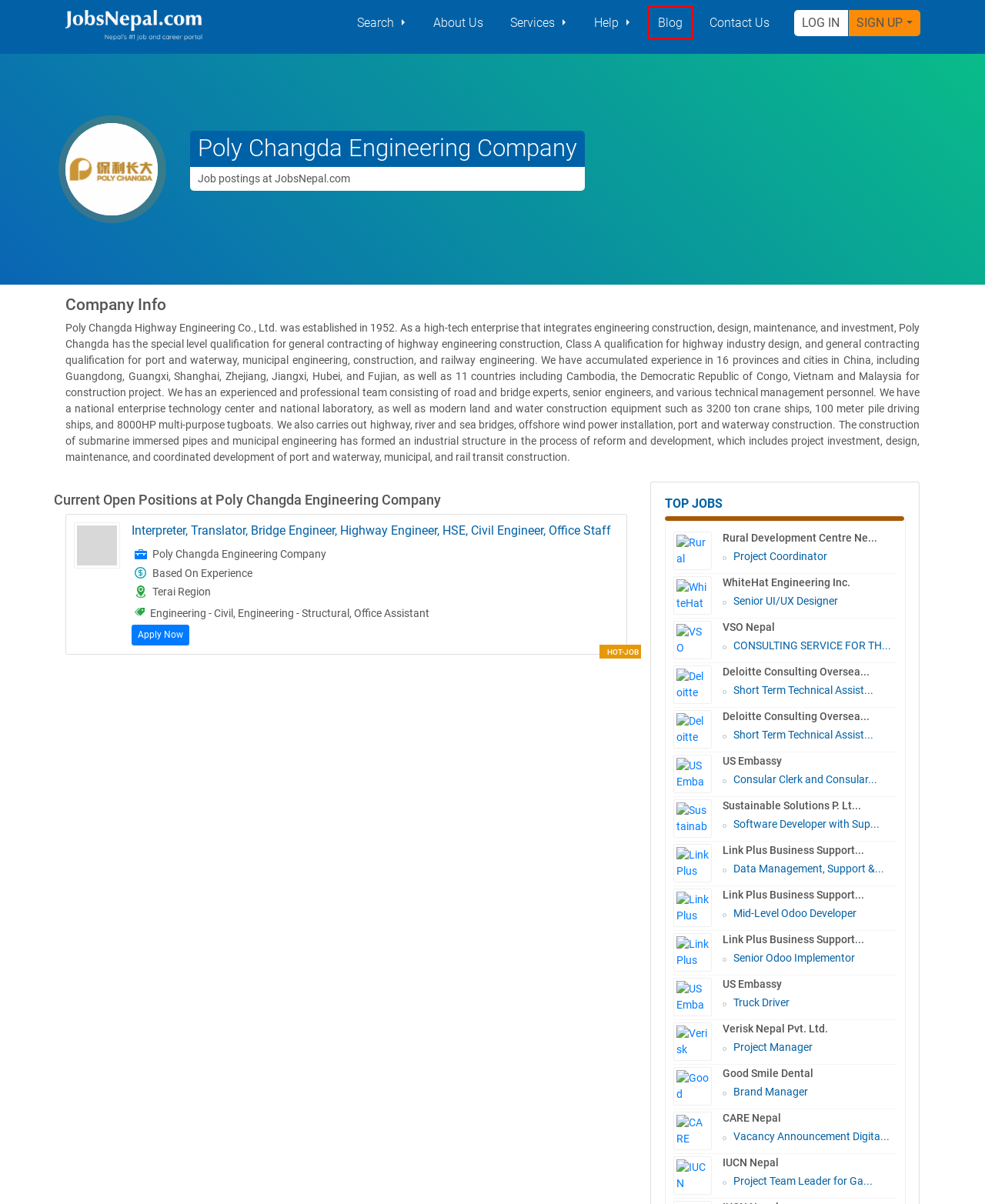Look at the screenshot of a webpage, where a red bounding box highlights an element. Select the best description that matches the new webpage after clicking the highlighted element. Here are the candidates:
A. Data Management, Support & Analytics Specialist - Link Plus Business S...
B. US Embassy : Job and Vacancy - Jobs Nepal
C. Search Job - Find Jobs, Vacancy in Nepal | JobsNepal
D. Project Team Leader  for Gandaki Basin Climate Resilient Project (GBCR...
E. VSO Nepal : Job and Vacancy - Jobs Nepal
F. CARE Nepal : Job and Vacancy - Jobs Nepal
G. Rural Development Centre Nepal : Job and Vacancy - Jobs Nepal
H. Contact JobsNepal for Online Job Posting, Vacancy Announcement in Nepal

C